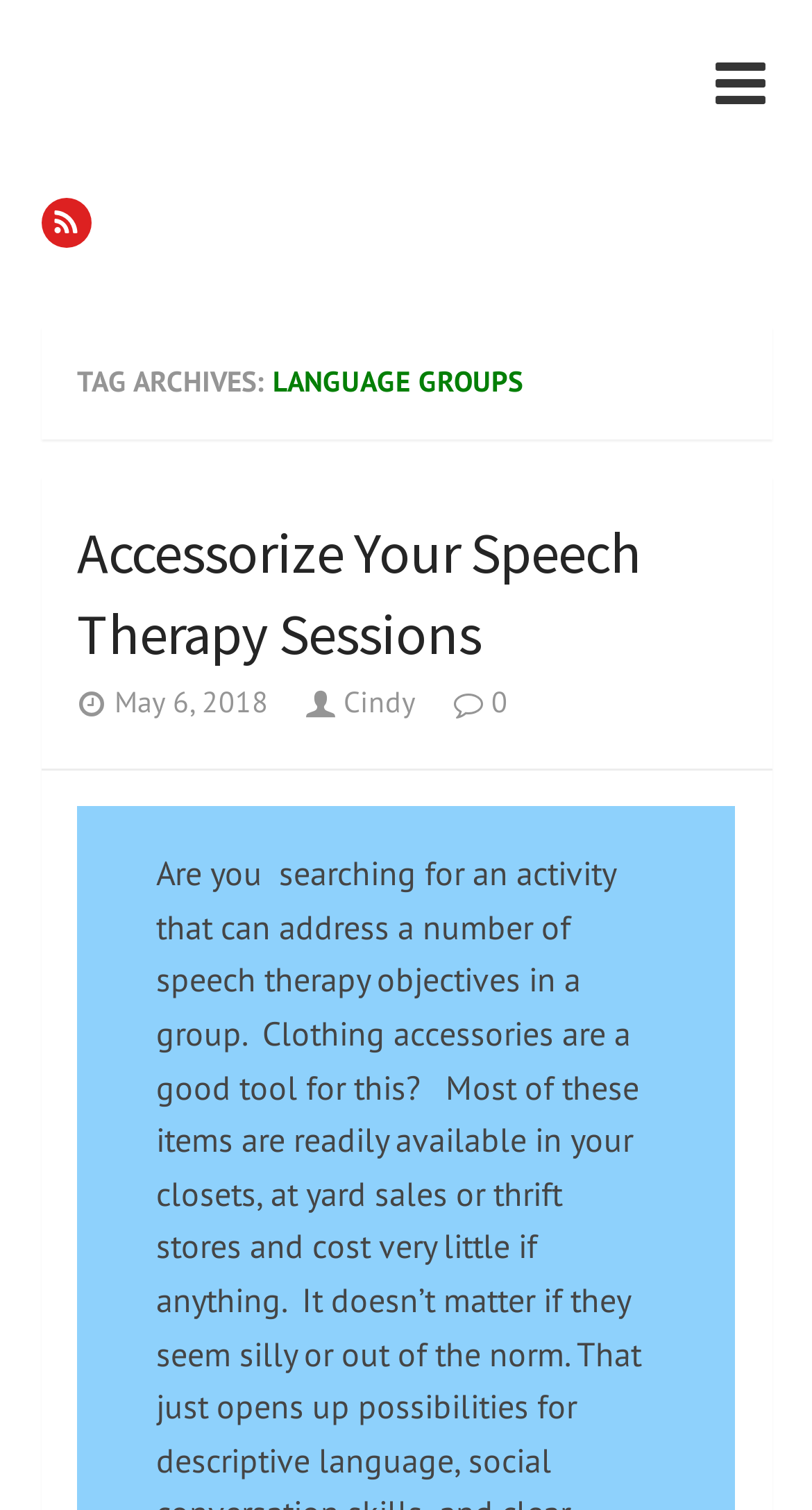Please determine the heading text of this webpage.

TAG ARCHIVES: LANGUAGE GROUPS